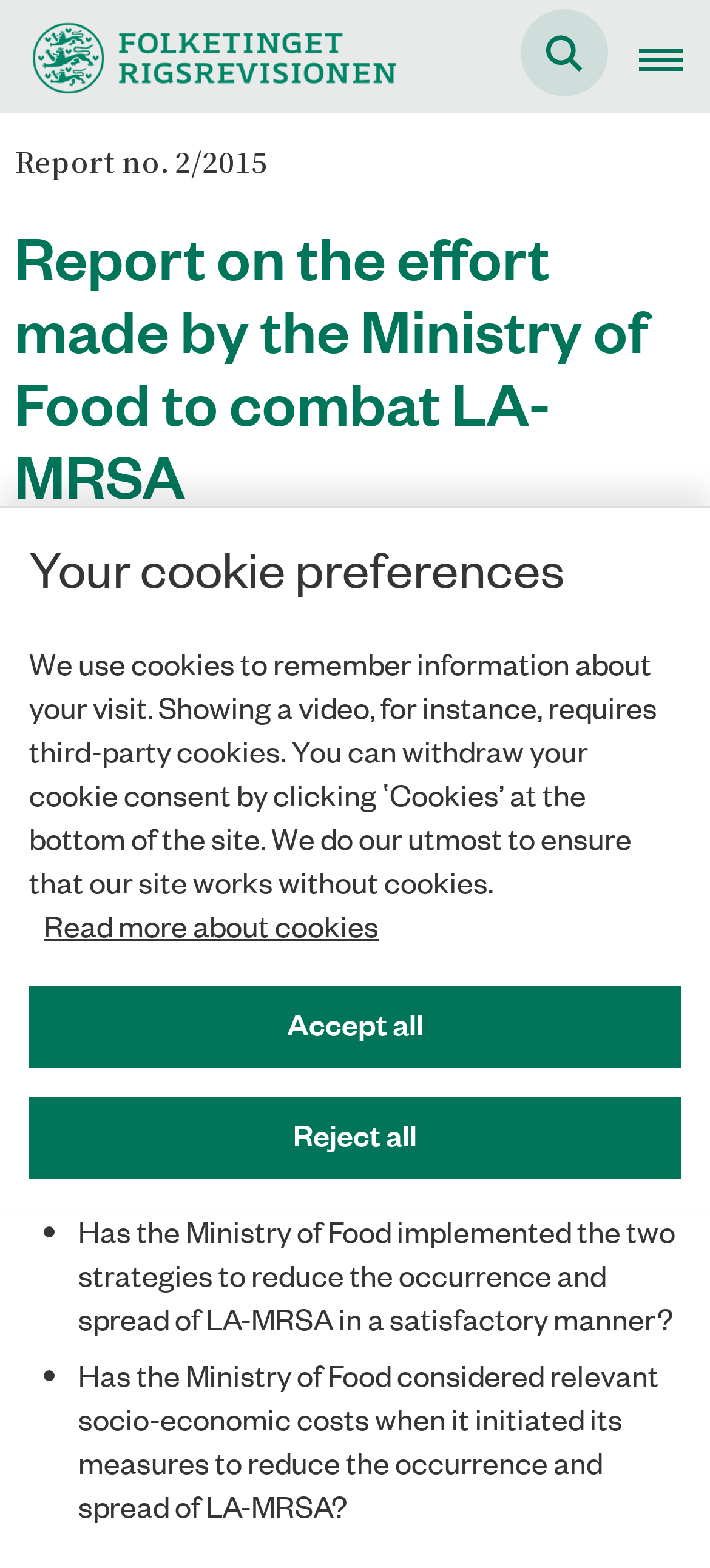What is the date of the report?
From the image, respond with a single word or phrase.

07-10-2015